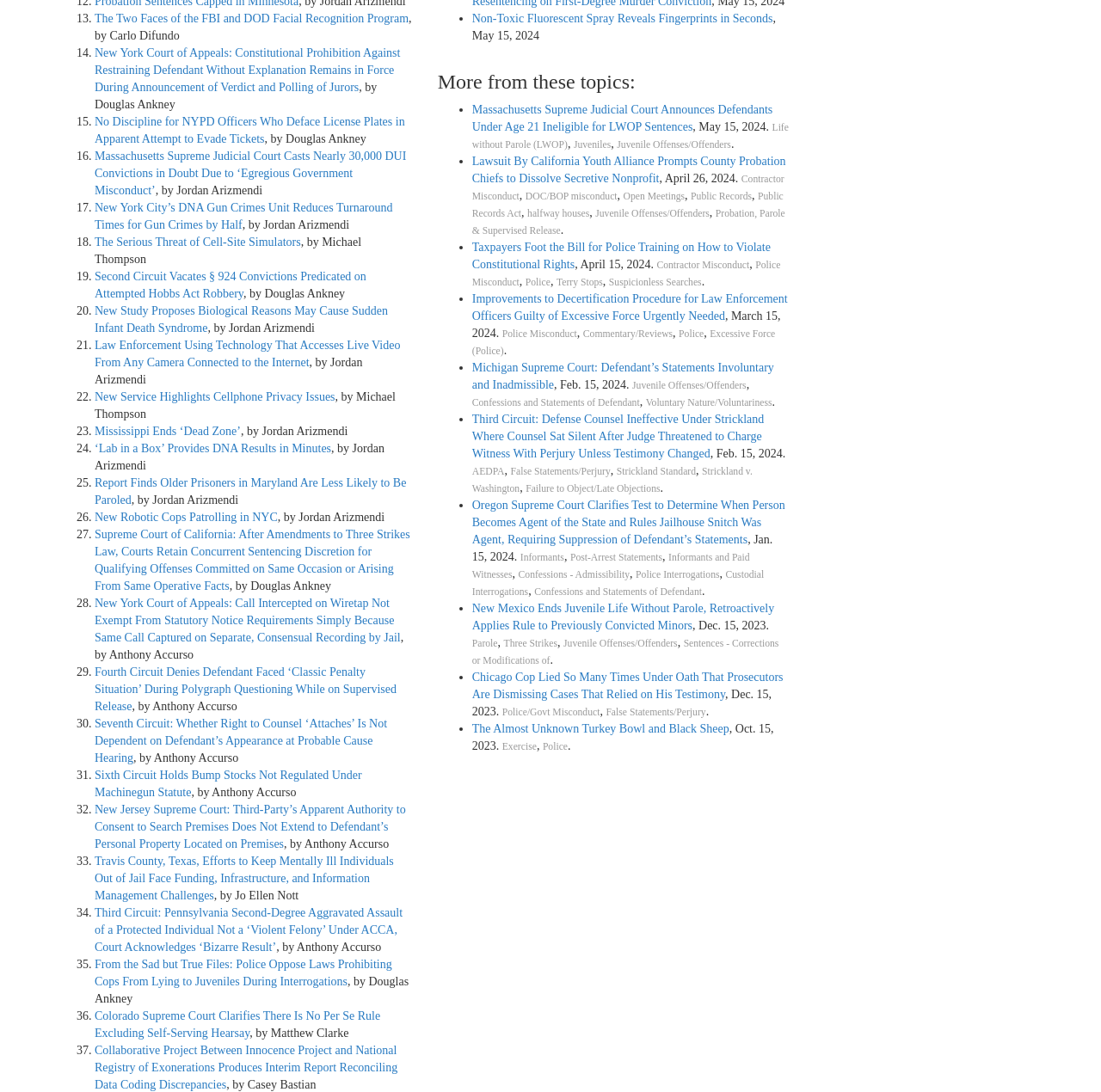Please provide a short answer using a single word or phrase for the question:
Who wrote the article 'New York Court of Appeals: Constitutional Prohibition Against Restraining Defendant Without Explanation Remains in Force During Announcement of Verdict and Polling of Jurors'?

Douglas Ankney